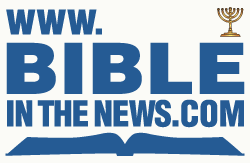What is the symbol of Jewish heritage and tradition in the logo? Based on the image, give a response in one word or a short phrase.

Menorah